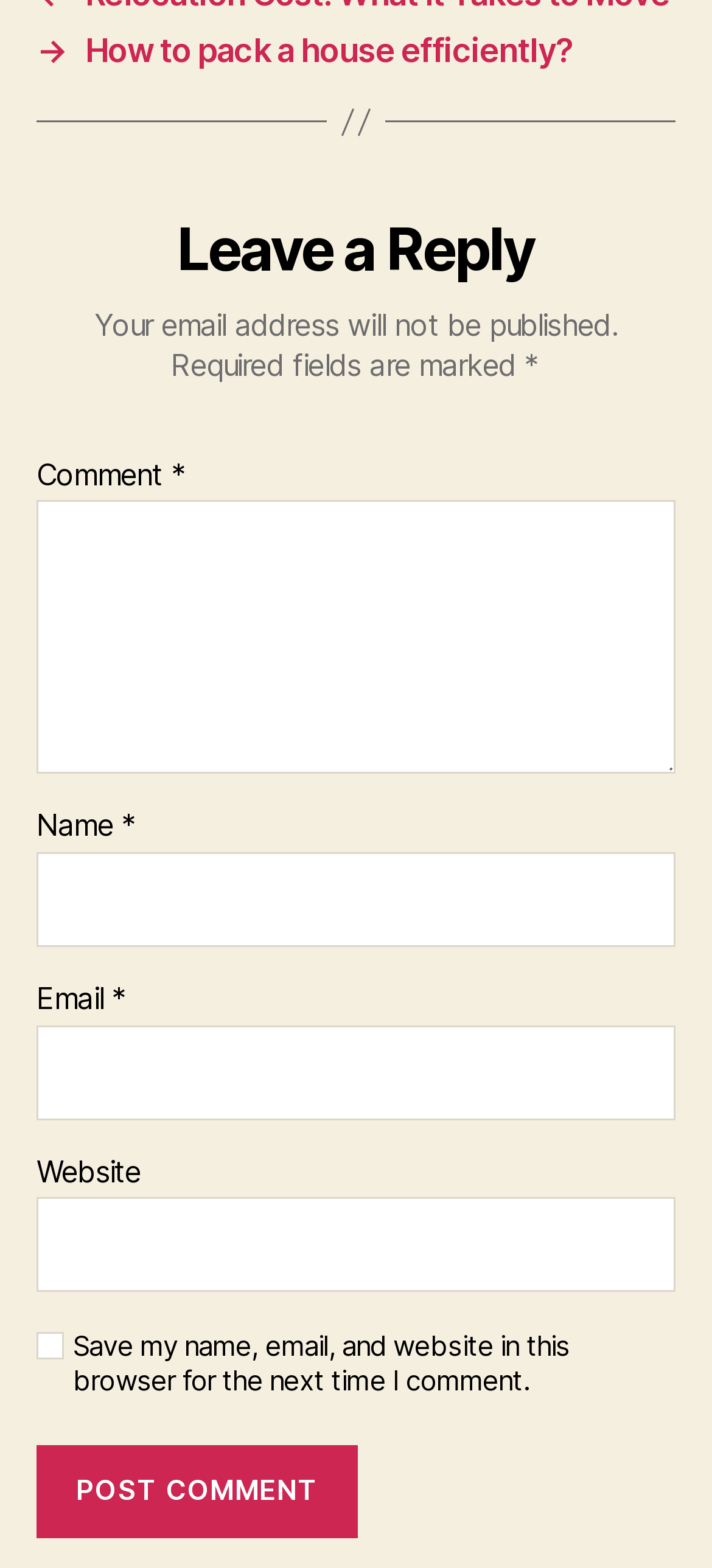What is the purpose of the text box labeled 'Comment'?
Refer to the screenshot and respond with a concise word or phrase.

Leave a comment